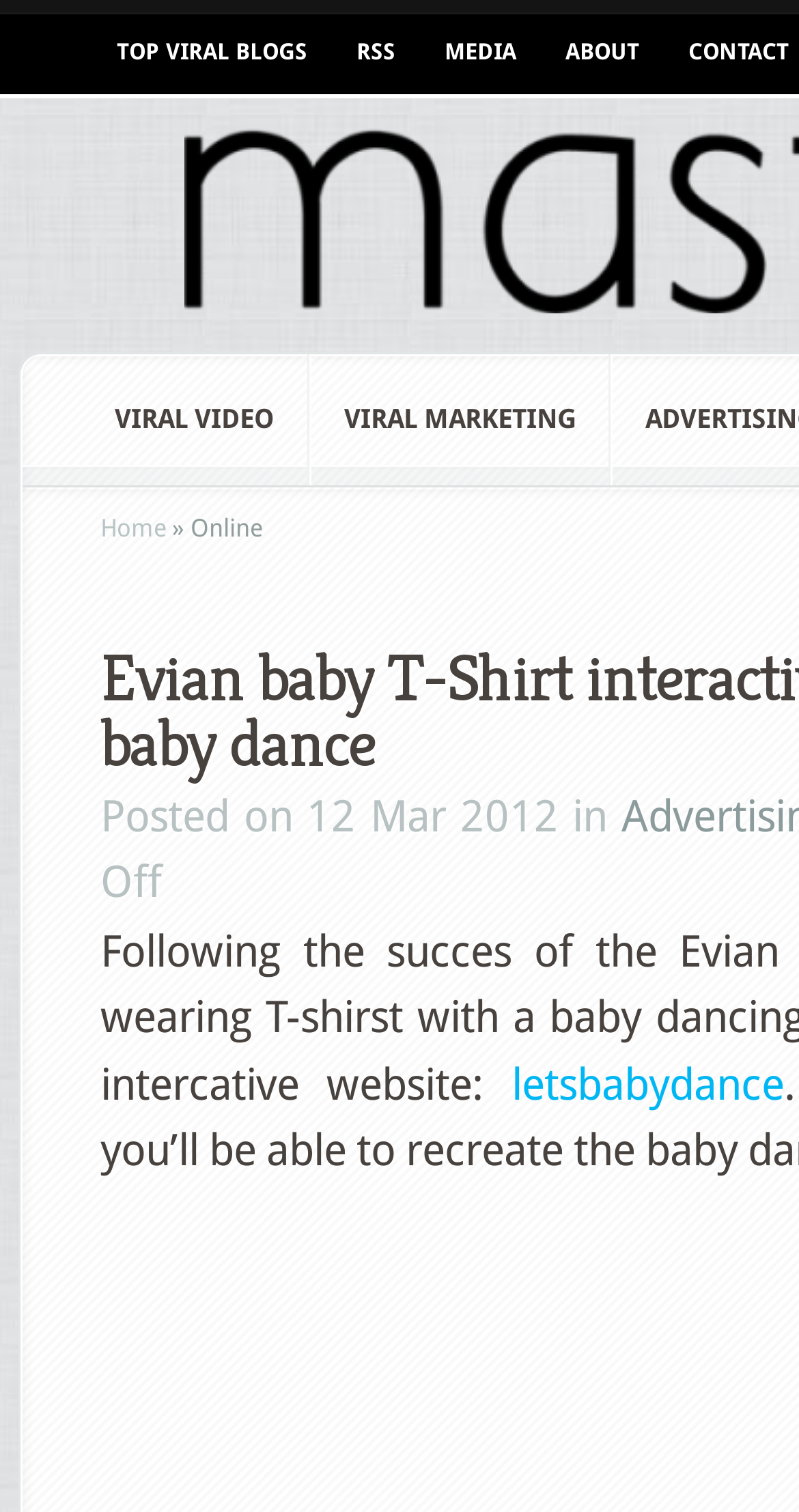Identify the bounding box coordinates of the clickable region to carry out the given instruction: "go to top viral blogs".

[0.115, 0.0, 0.415, 0.062]